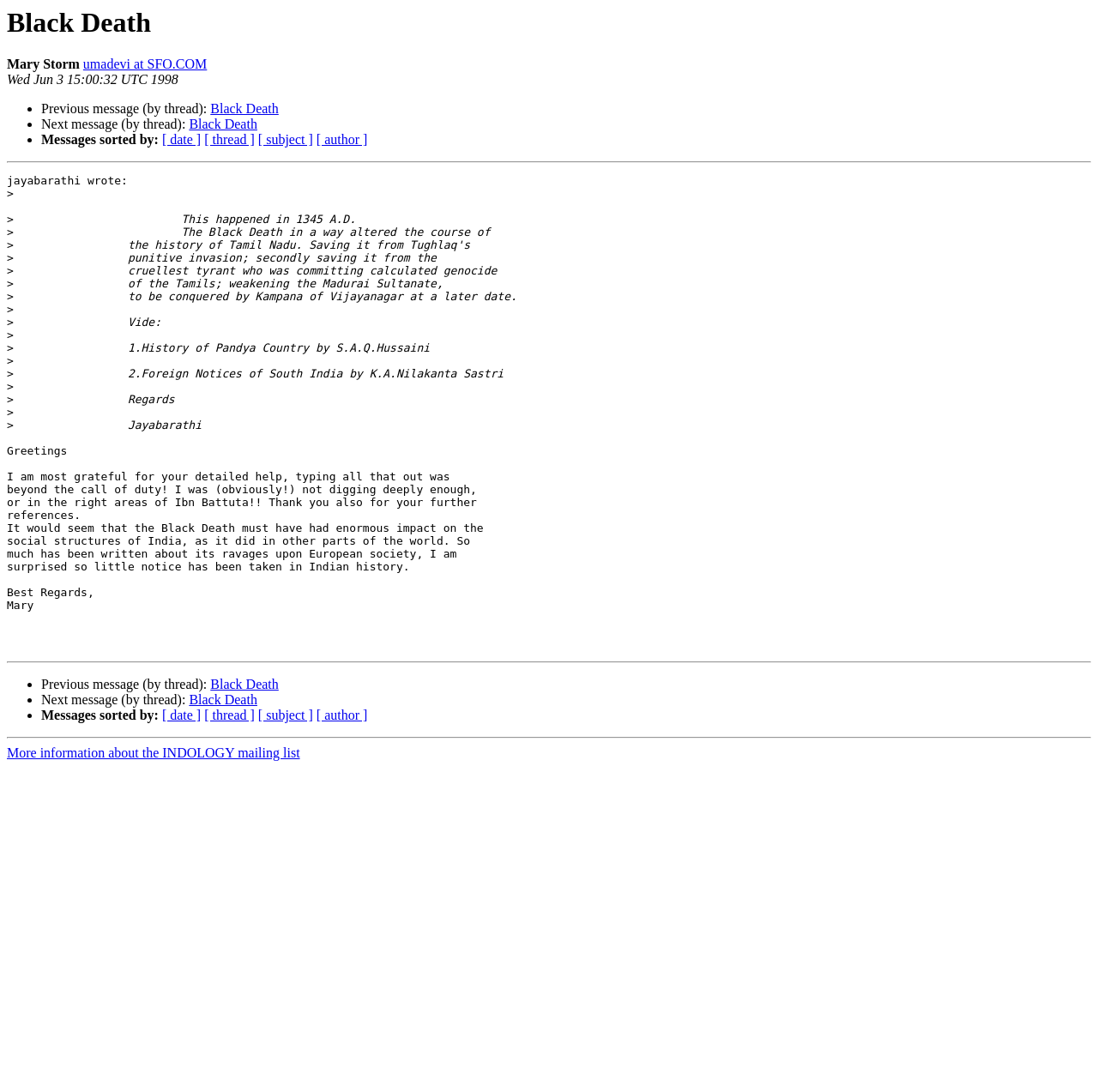Locate the bounding box coordinates of the area you need to click to fulfill this instruction: 'Sort messages by date'. The coordinates must be in the form of four float numbers ranging from 0 to 1: [left, top, right, bottom].

[0.148, 0.121, 0.183, 0.135]